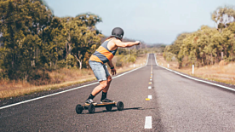What is the color of the sky in the background?
Offer a detailed and exhaustive answer to the question.

The caption describes the scene as having a clear blue sky in the background, which suggests that the sky is blue in color.